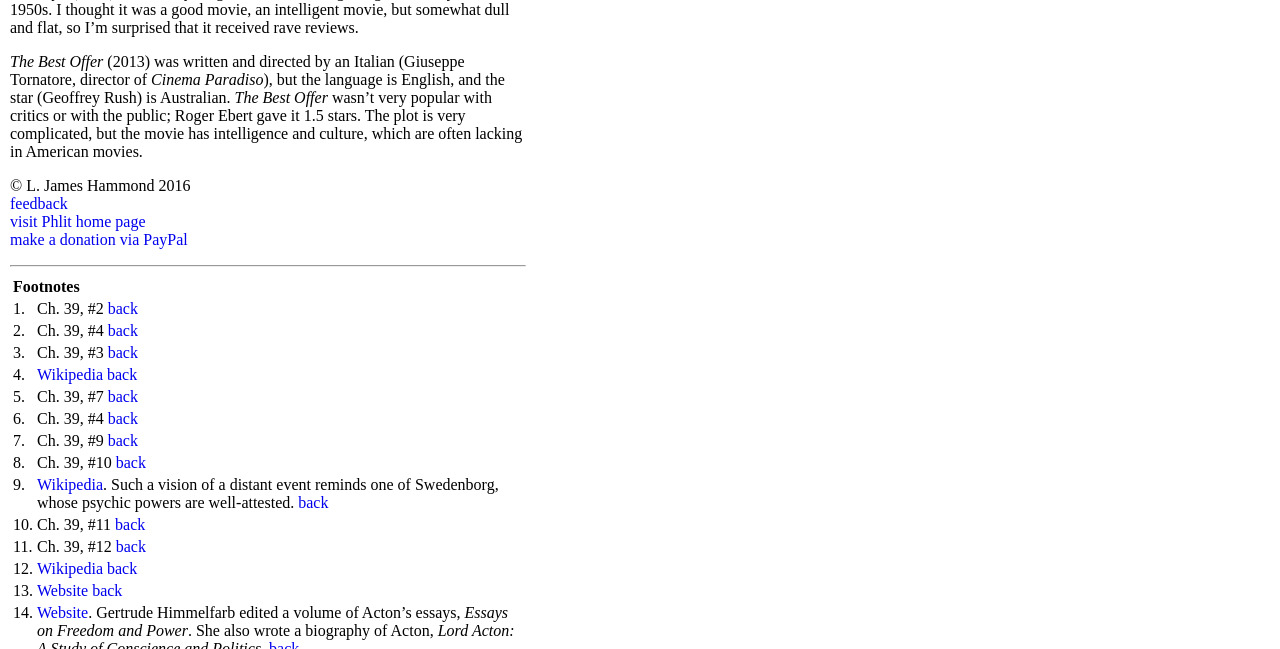Please specify the bounding box coordinates of the area that should be clicked to accomplish the following instruction: "Check pricing". The coordinates should consist of four float numbers between 0 and 1, i.e., [left, top, right, bottom].

None